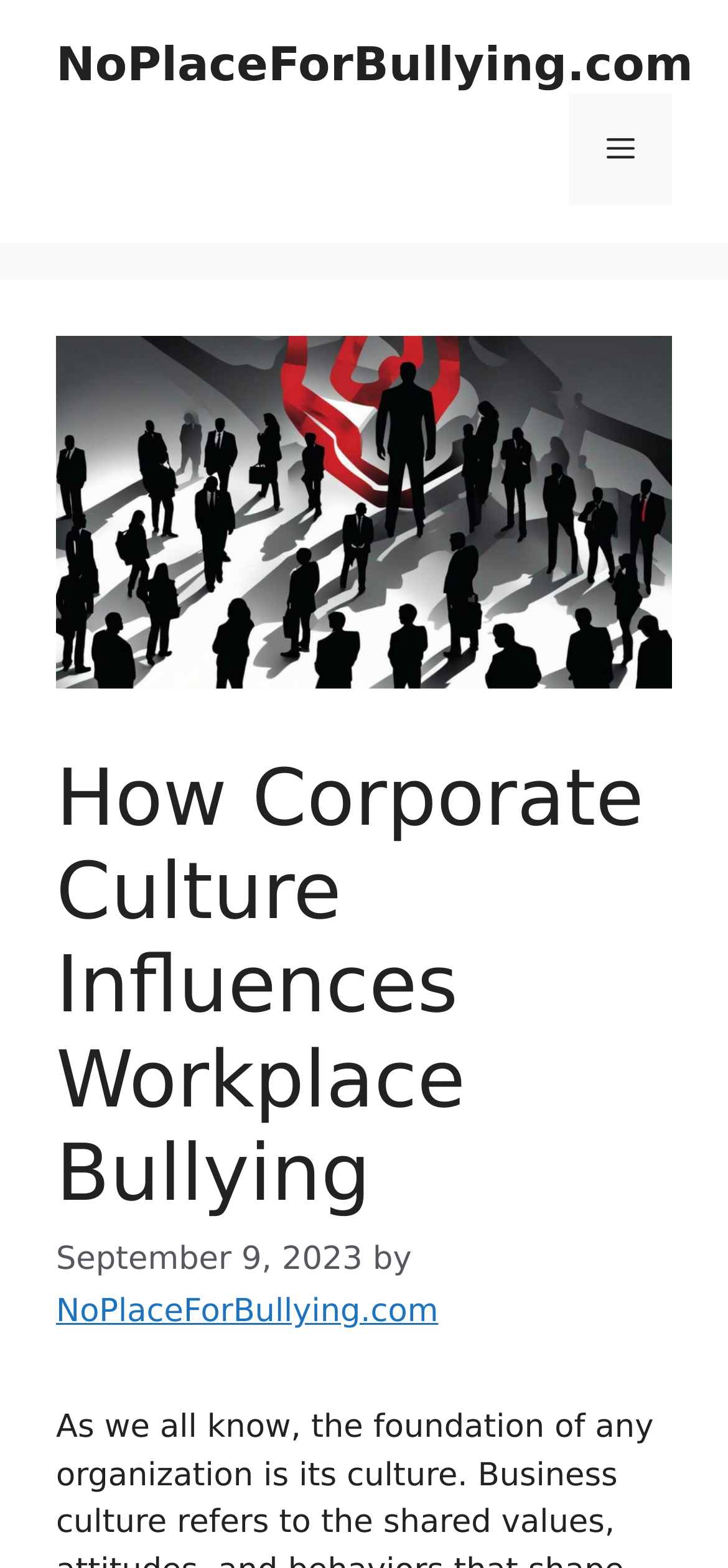Please find and give the text of the main heading on the webpage.

How Corporate Culture Influences Workplace Bullying